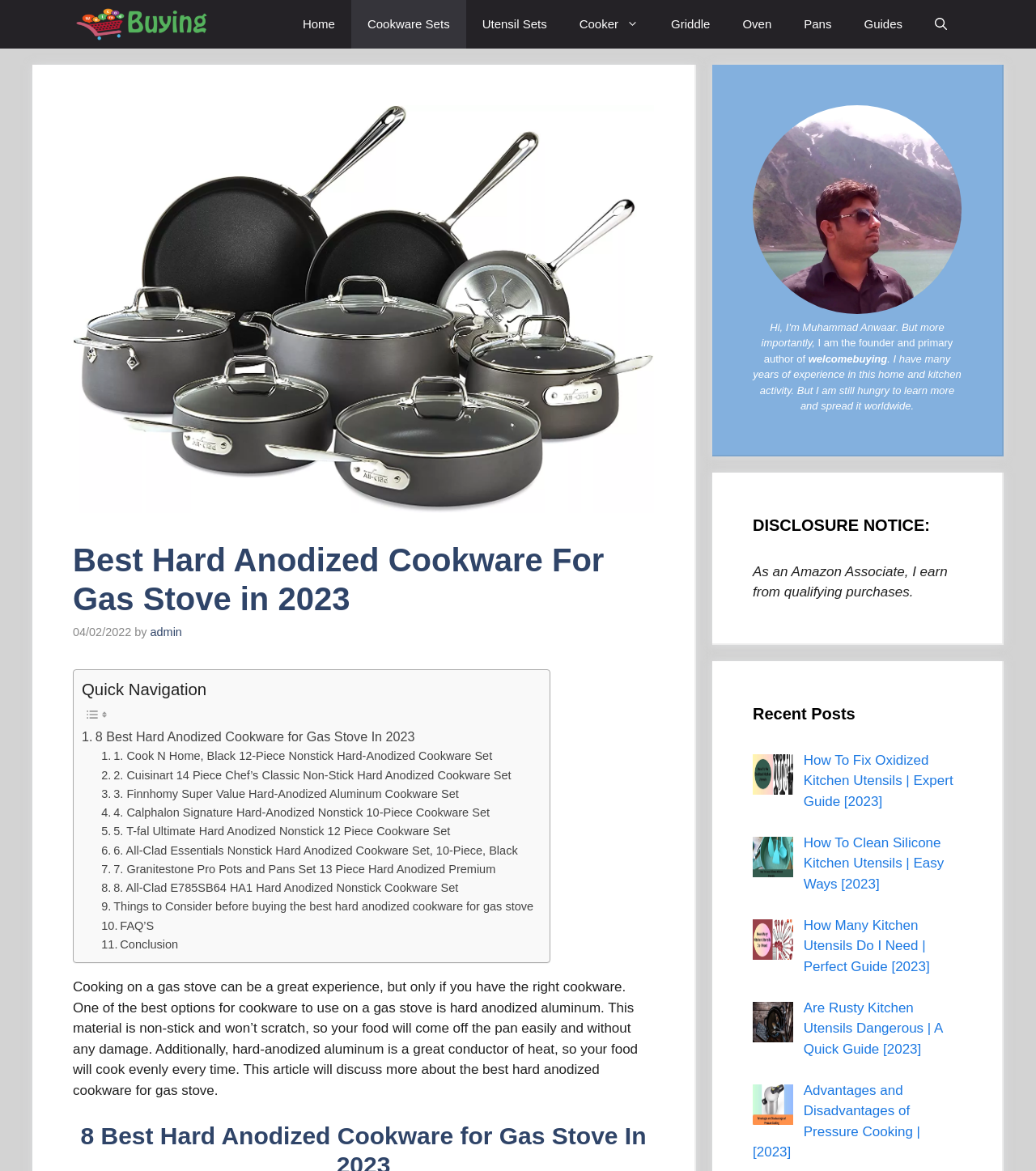Could you highlight the region that needs to be clicked to execute the instruction: "Click on the 'Welcome Buying' link"?

[0.07, 0.0, 0.201, 0.041]